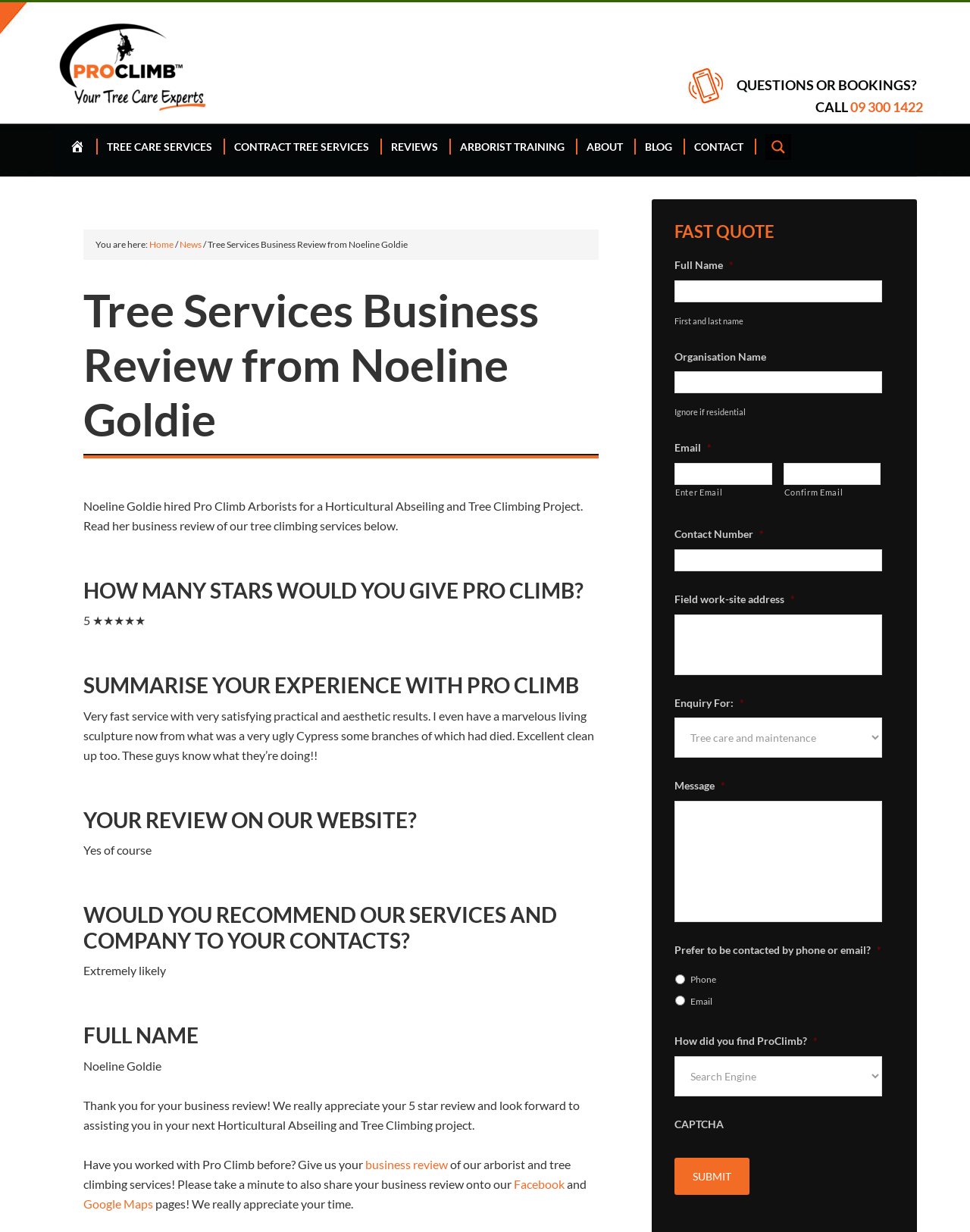Could you indicate the bounding box coordinates of the region to click in order to complete this instruction: "Click the 'Facebook' link".

[0.53, 0.955, 0.582, 0.967]